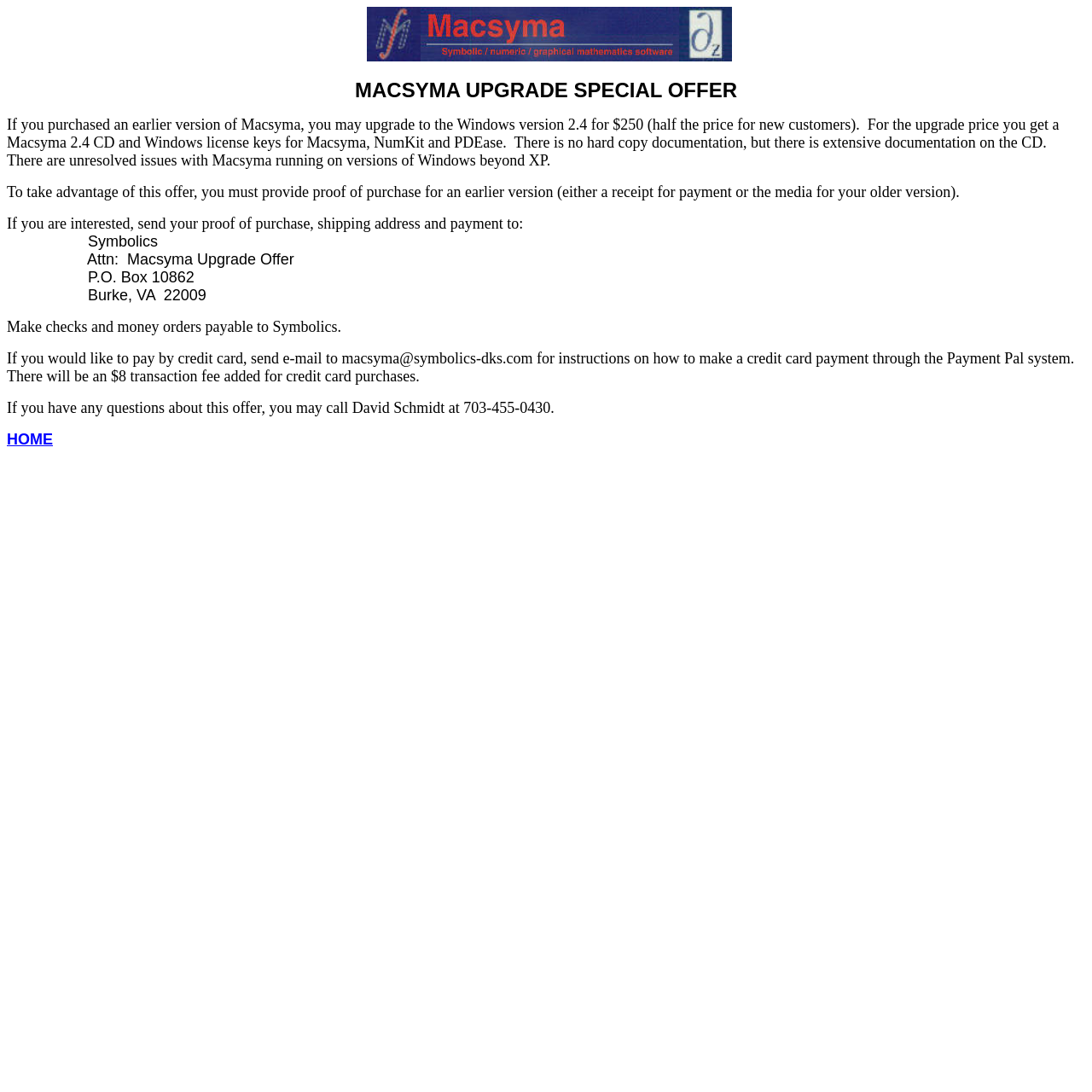Please provide a brief answer to the question using only one word or phrase: 
Where should you send your proof of purchase and payment?

P.O. Box 10862